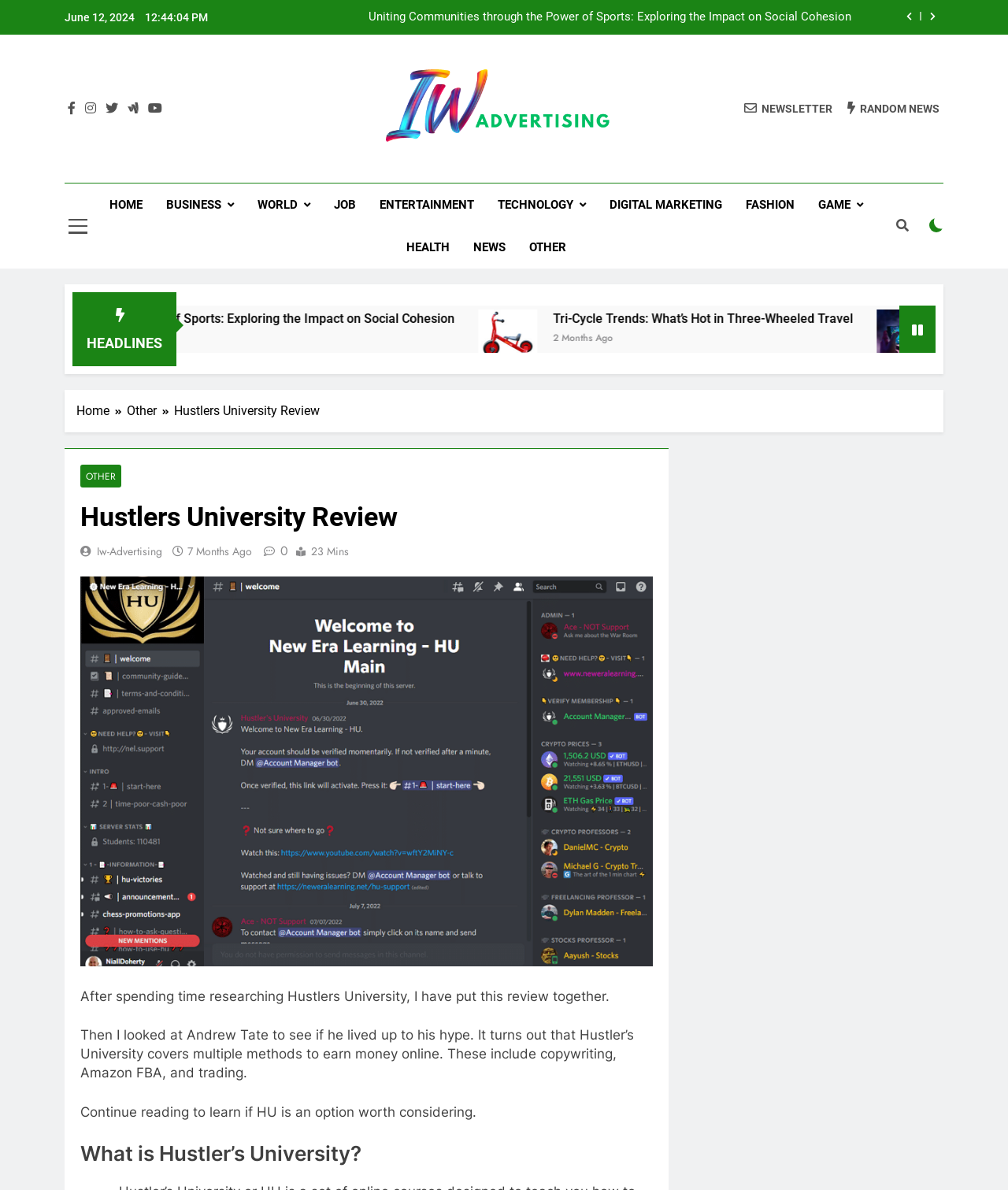Determine which piece of text is the heading of the webpage and provide it.

Hustlers University Review